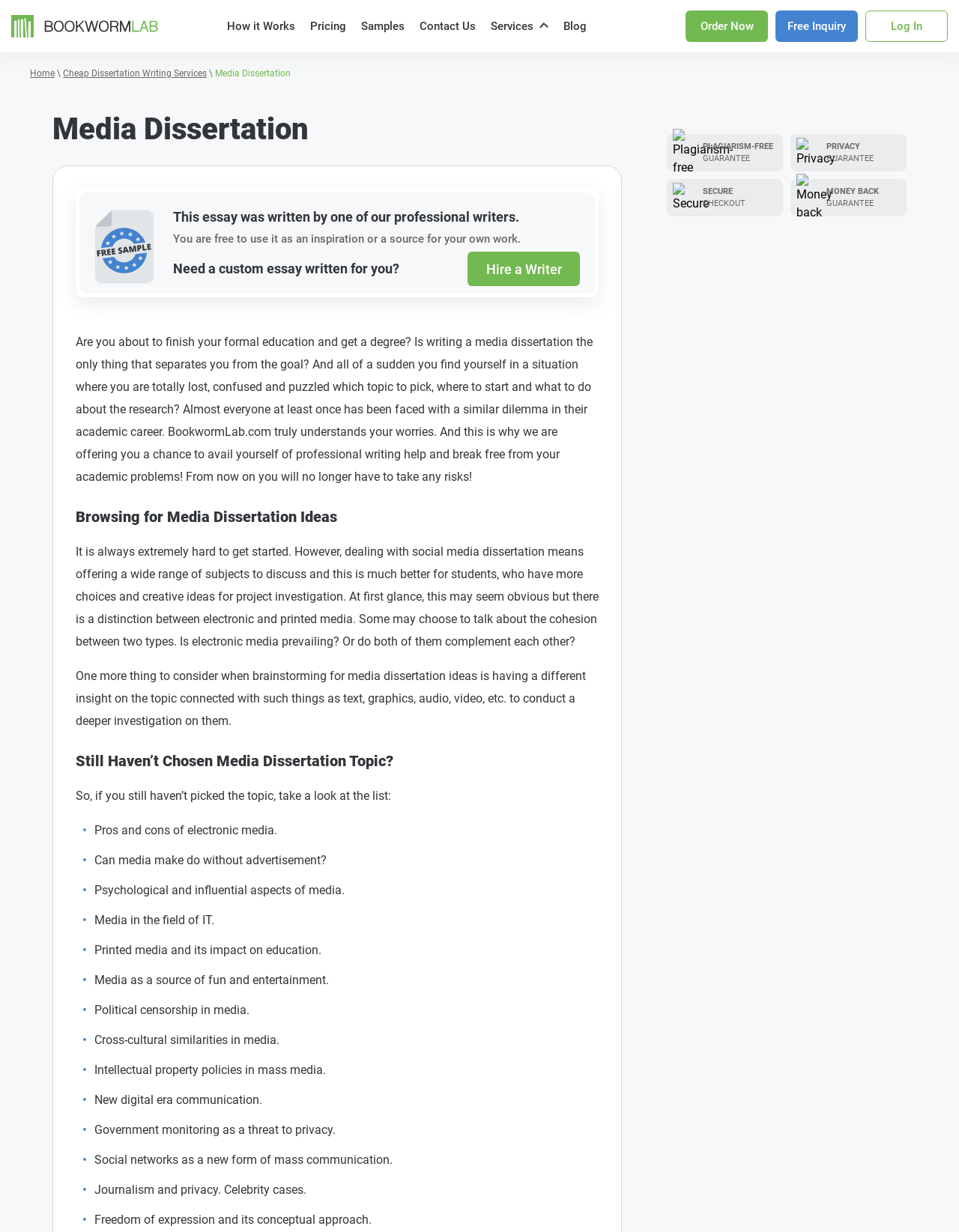Describe all the visual and textual components of the webpage comprehensively.

This webpage is about BookwormLab, a service that offers academic writing help, specifically for media dissertations. At the top, there is a header section with a logo and links to various pages, including "How it Works", "Pricing", "Samples", and "Contact Us". Below the header, there is a section with links to different types of academic writing services, such as "Academic Writing", "Annotated Bibliography", and "Dissertation".

The main content of the page is divided into several sections. The first section has a heading "Media Dissertation" and provides an introduction to the service, explaining that BookwormLab understands the struggles of students who need to write a media dissertation and offers professional writing help. There is also a call-to-action button "Hire a Writer" and a sample essay with a brief description.

The next section is titled "Browsing for Media Dissertation Ideas" and provides some ideas and topics for media dissertations, including the differences between electronic and printed media, and the impact of media on education. This section also has a heading "Still Haven’t Chosen Media Dissertation Topic?" and provides a list of potential topics, such as the pros and cons of electronic media, the psychological aspects of media, and government monitoring as a threat to privacy.

On the right side of the page, there are several images and text blocks that highlight the benefits of using BookwormLab, including a plagiarism-free guarantee, secure payment, and a free sample. At the bottom of the page, there are links to other pages, including "Blog", "Order Now", and "Free Inquiry", as well as a login button.